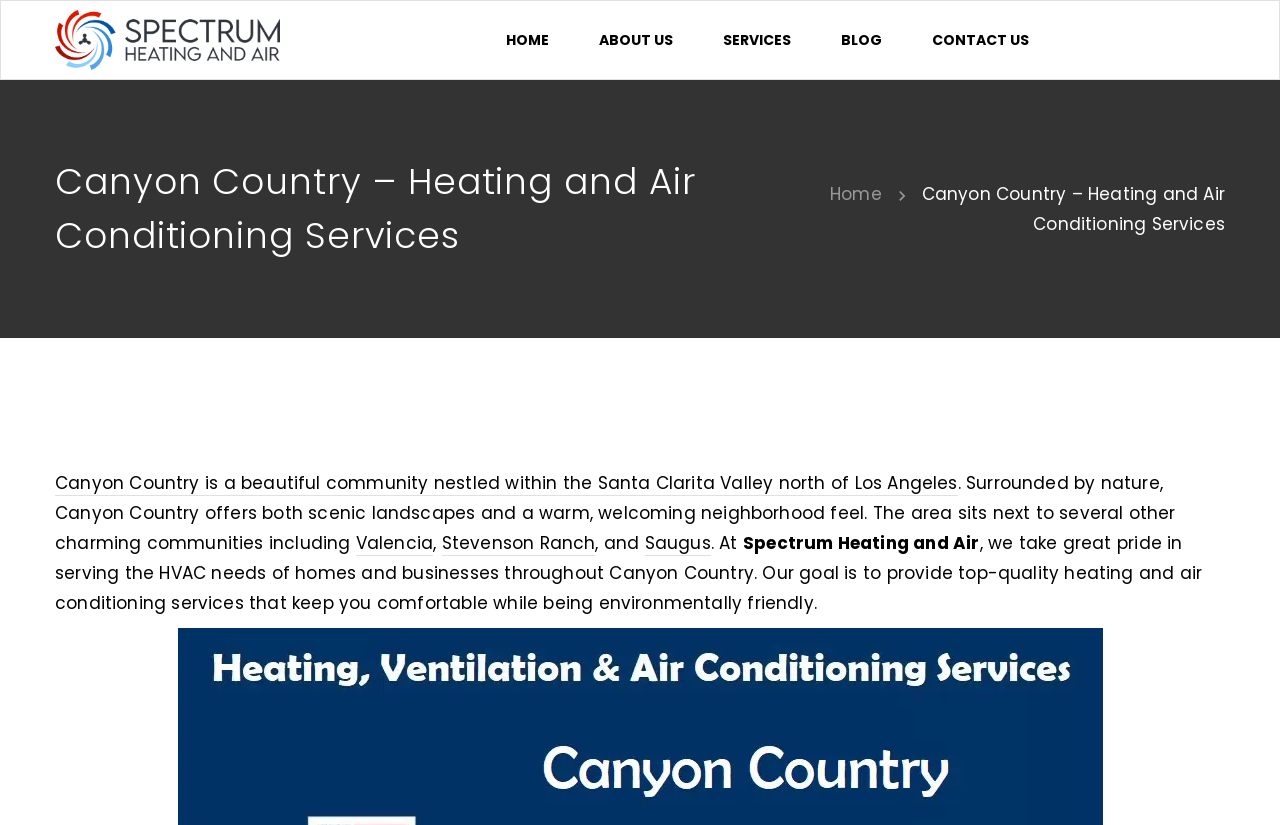How many links are in the top navigation menu?
Look at the screenshot and provide an in-depth answer.

I counted the links in the top navigation menu and found that there are 5 links: HOME, ABOUT US, SERVICES, BLOG, and CONTACT US.